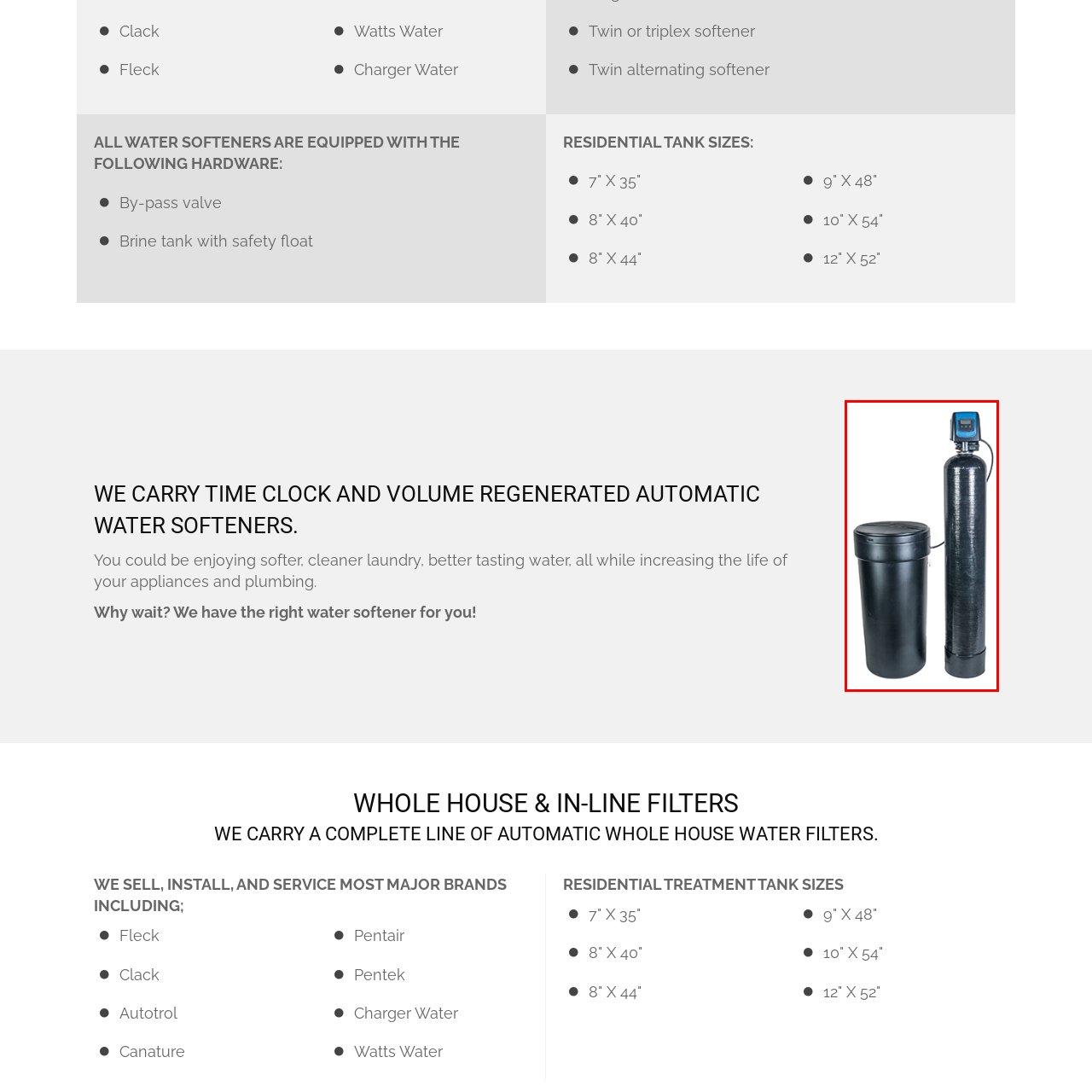Articulate a detailed description of the image enclosed by the red outline.

The image depicts a water softening system consisting of two main components: a cylindrical tank and a brine tank. The cylindrical tank, designed for efficient water softening, features a control panel at the top, allowing for easy monitoring and adjustments. Next to it is the brine tank, which is typically used to store the salt solution necessary for regeneration. The entire system is constructed from durable black materials, making it suitable for residential use. This setup is particularly beneficial for households aiming to improve water quality by reducing hardness, thus enhancing the longevity of plumbing fixtures and appliances.